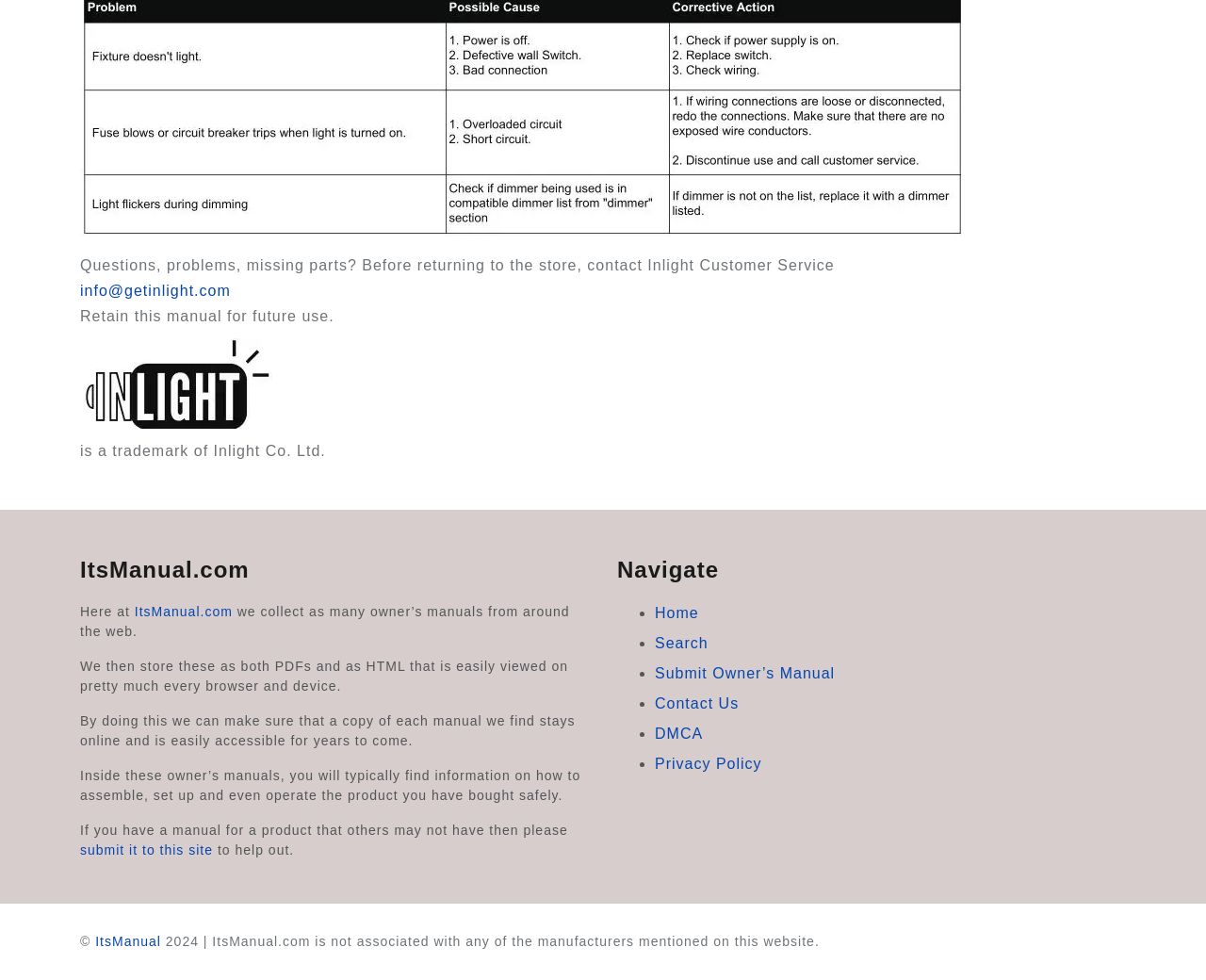Determine the bounding box coordinates for the HTML element mentioned in the following description: "Contact Us". The coordinates should be a list of four floats ranging from 0 to 1, represented as [left, top, right, bottom].

[0.543, 0.71, 0.613, 0.726]